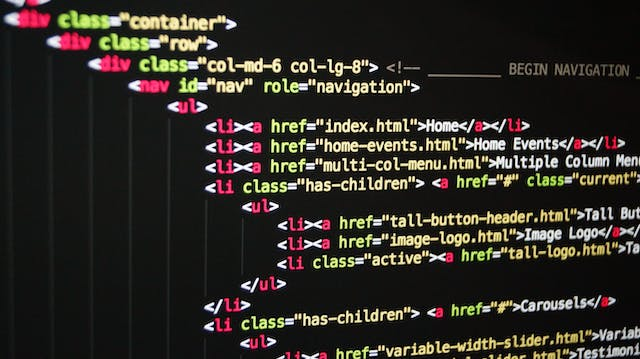What is the purpose of the `has-children` class?
Please respond to the question with as much detail as possible.

The `has-children` class is used to indicate that a list item has sub-menu items, which are not visible by default. This class is likely used to style the list item differently and to provide functionality for dropdown menus, allowing users to access the sub-menu items when needed.